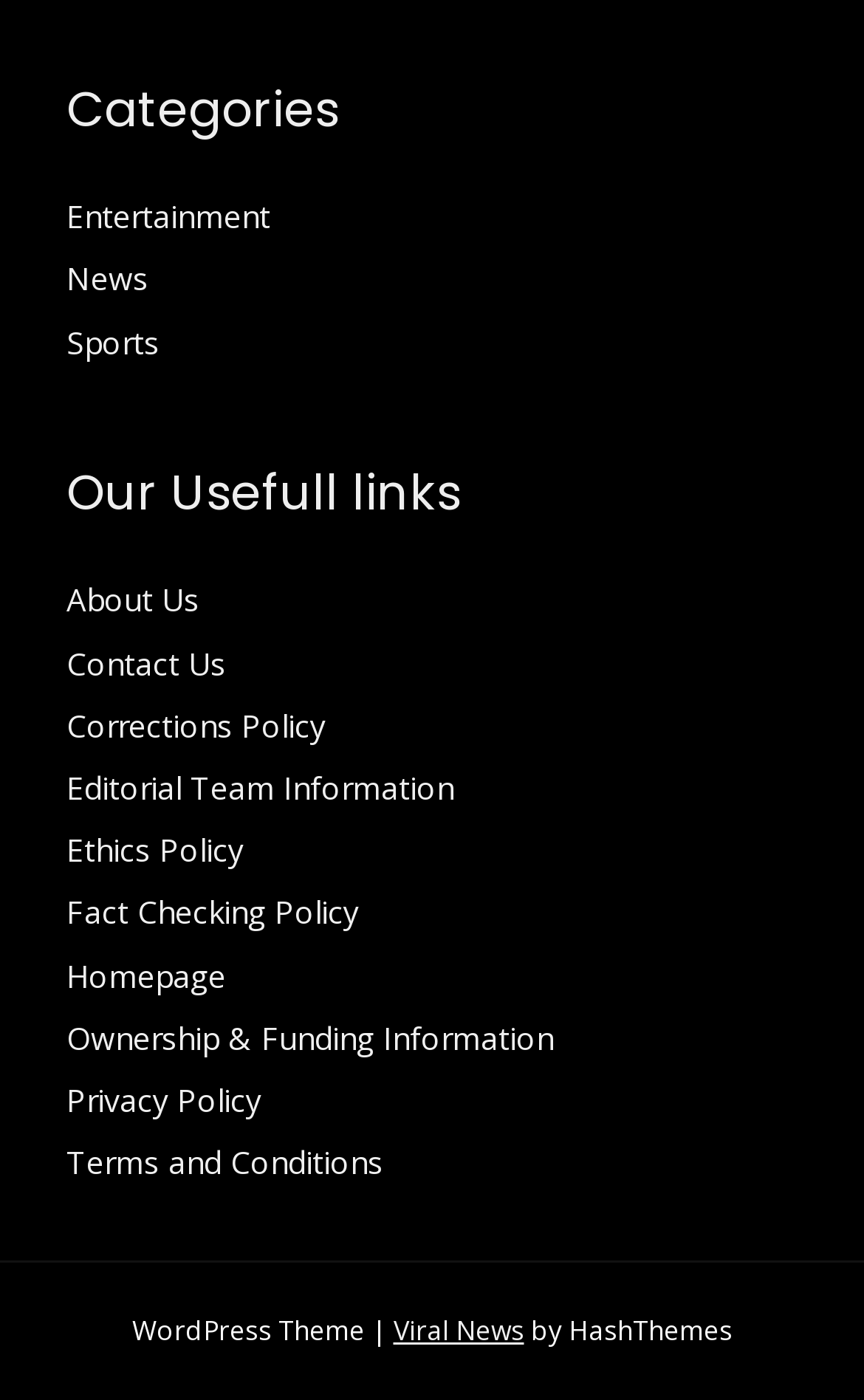Please identify the bounding box coordinates for the region that you need to click to follow this instruction: "Visit Viral News".

[0.455, 0.937, 0.606, 0.964]